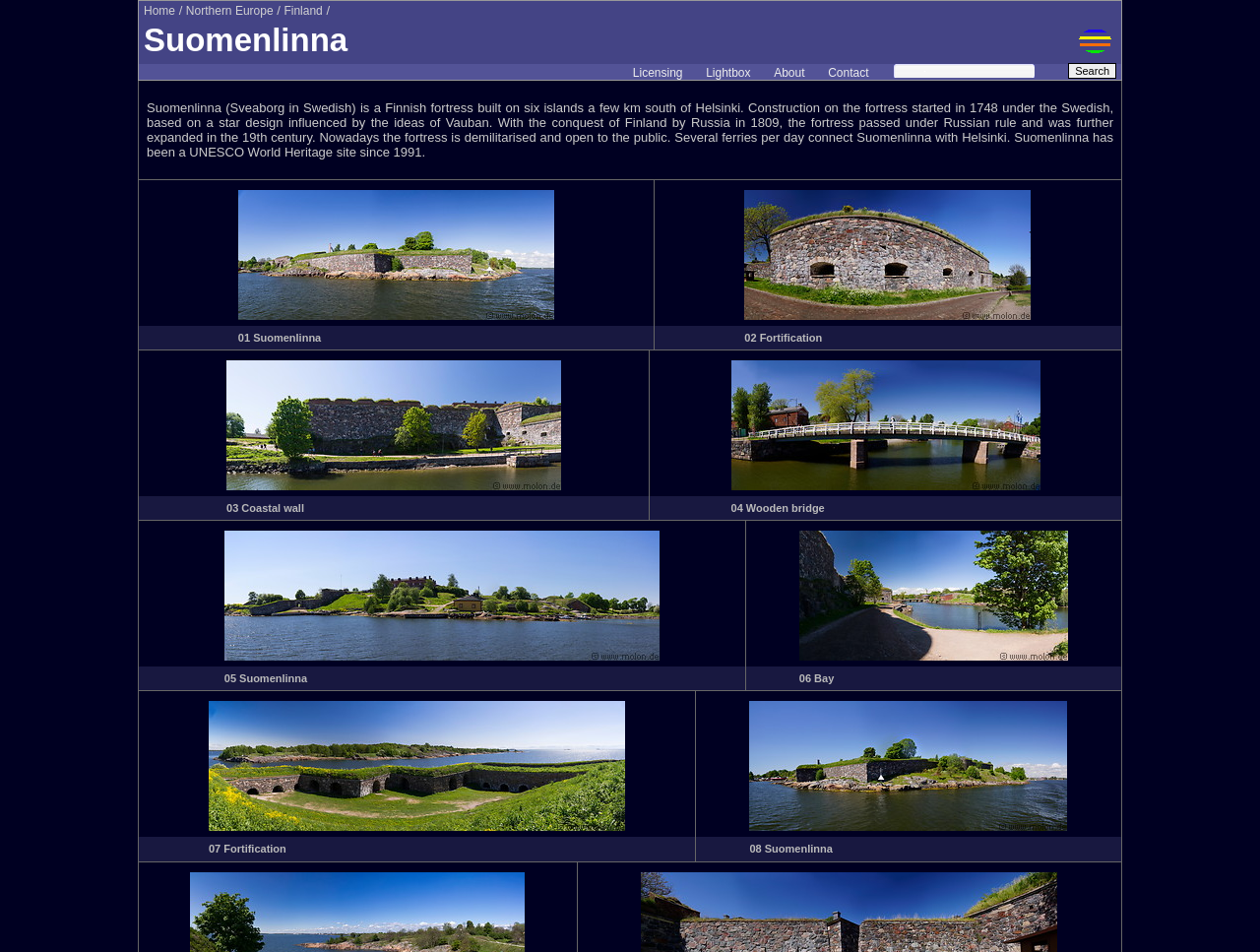What is the name of the fortress? Using the information from the screenshot, answer with a single word or phrase.

Suomenlinna